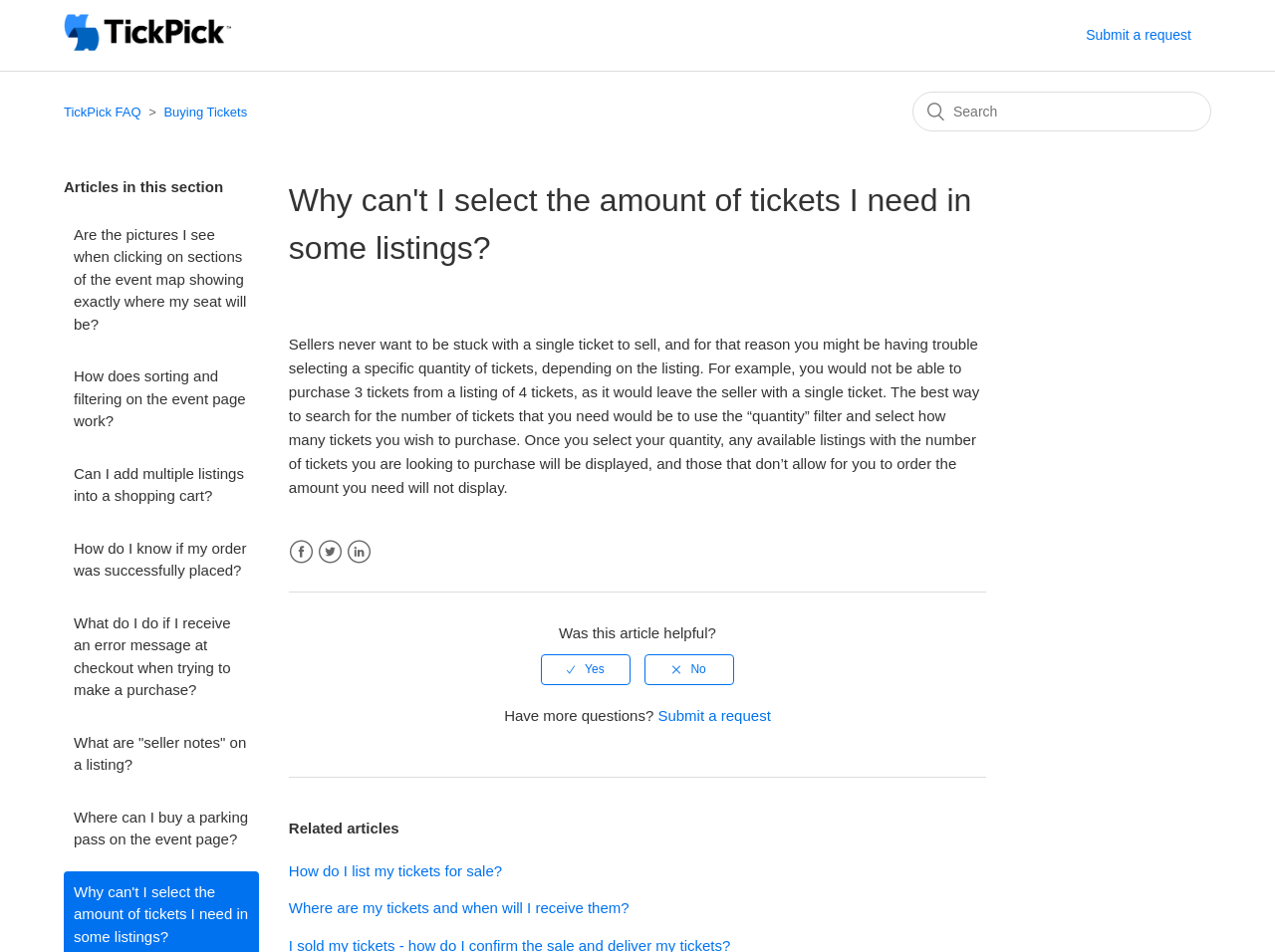Identify the bounding box coordinates for the element that needs to be clicked to fulfill this instruction: "Check if this article is helpful". Provide the coordinates in the format of four float numbers between 0 and 1: [left, top, right, bottom].

[0.424, 0.688, 0.494, 0.719]